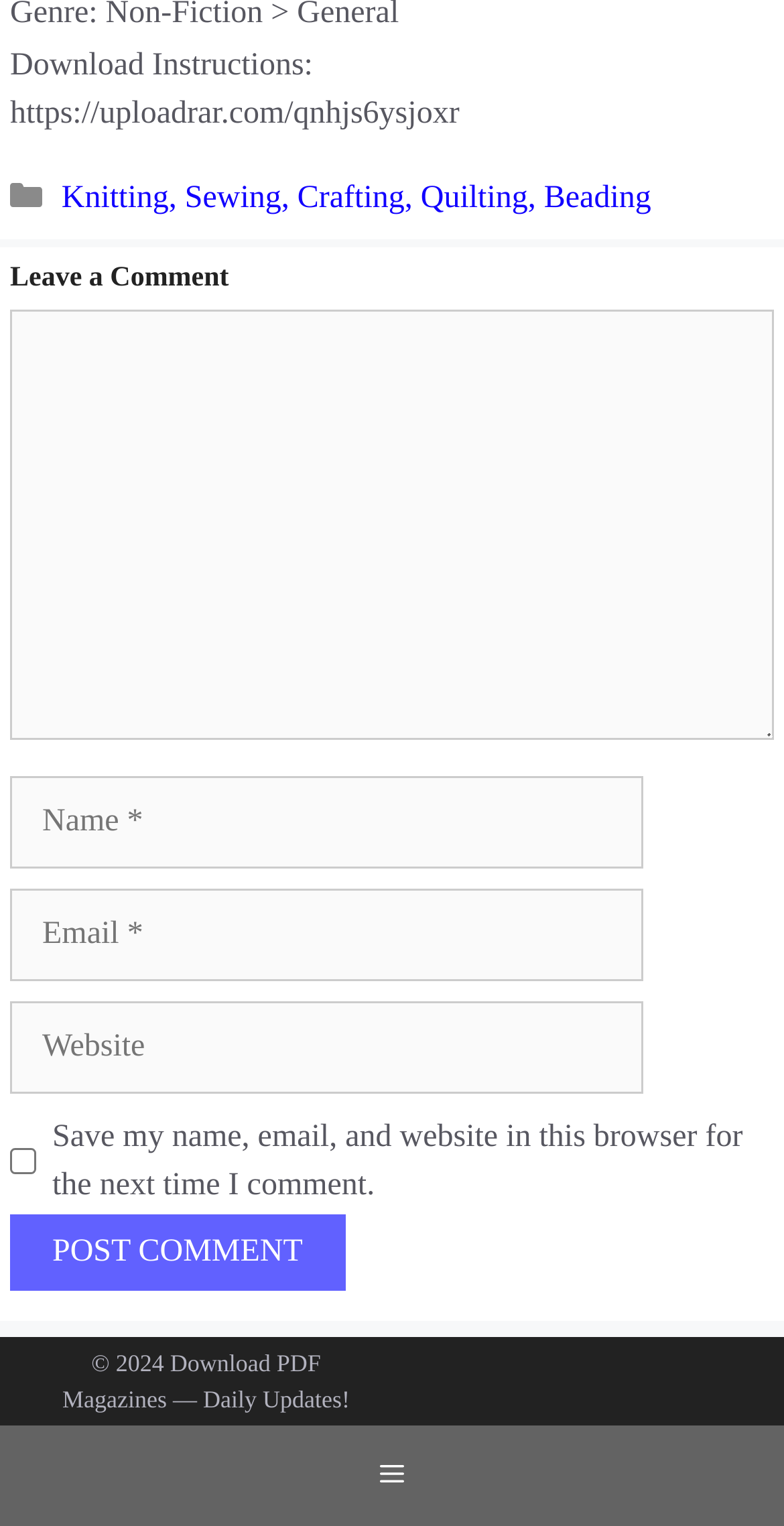Please find the bounding box coordinates of the element's region to be clicked to carry out this instruction: "enter your name".

[0.013, 0.508, 0.821, 0.569]